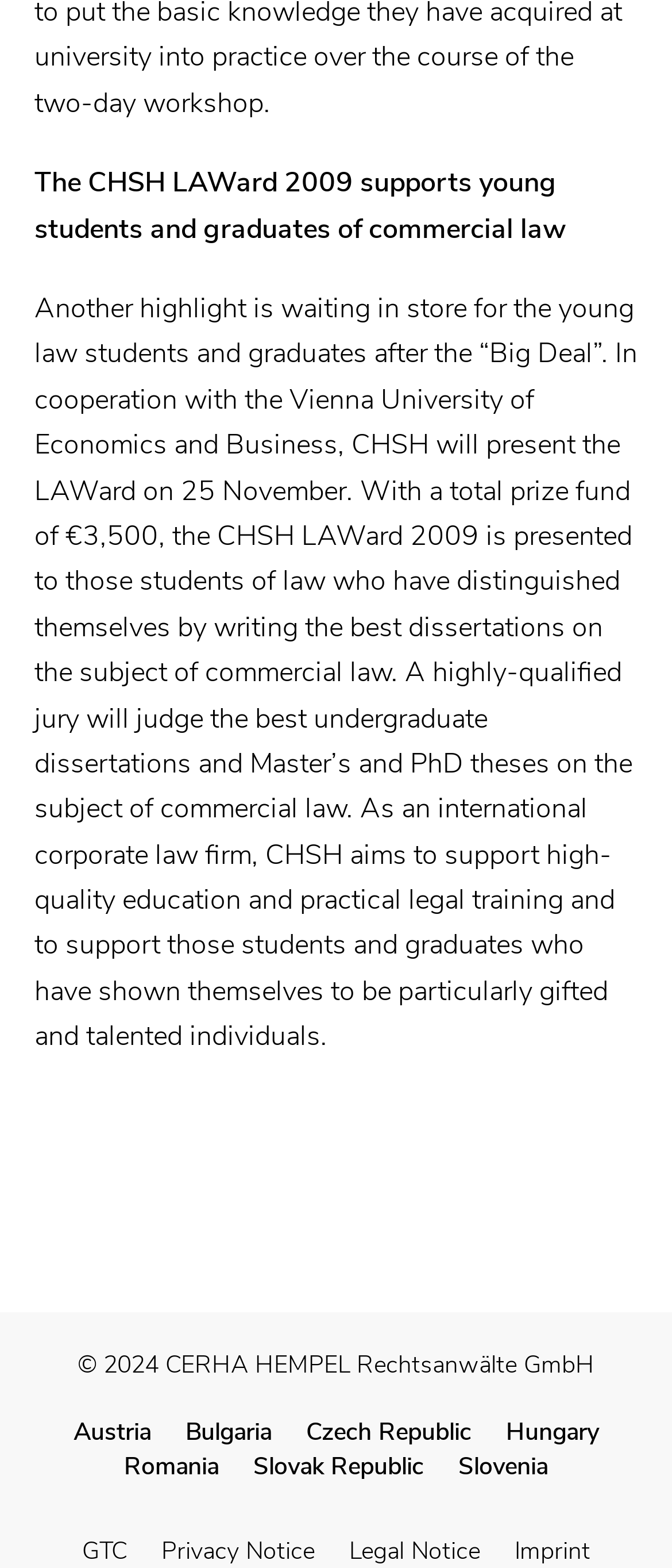How many countries are listed at the bottom of the page?
Make sure to answer the question with a detailed and comprehensive explanation.

By examining the link elements at the bottom of the page, I can see that there are 7 country names listed: Austria, Bulgaria, Czech Republic, Hungary, Romania, Slovak Republic, and Slovenia.